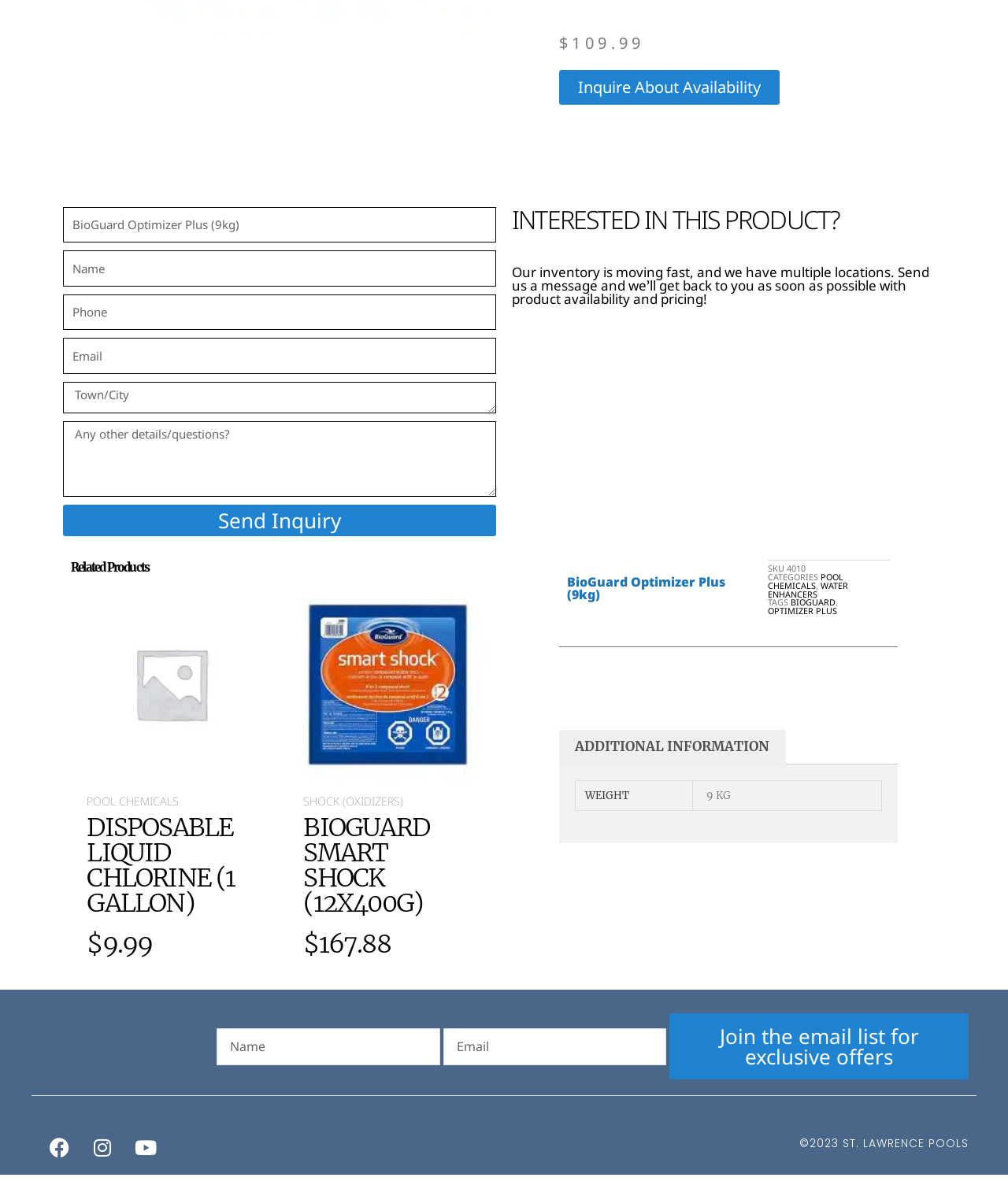For the element described, predict the bounding box coordinates as (top-left x, top-left y, bottom-right x, bottom-right y). All values should be between 0 and 1. Element description: Send Inquiry

[0.062, 0.427, 0.492, 0.454]